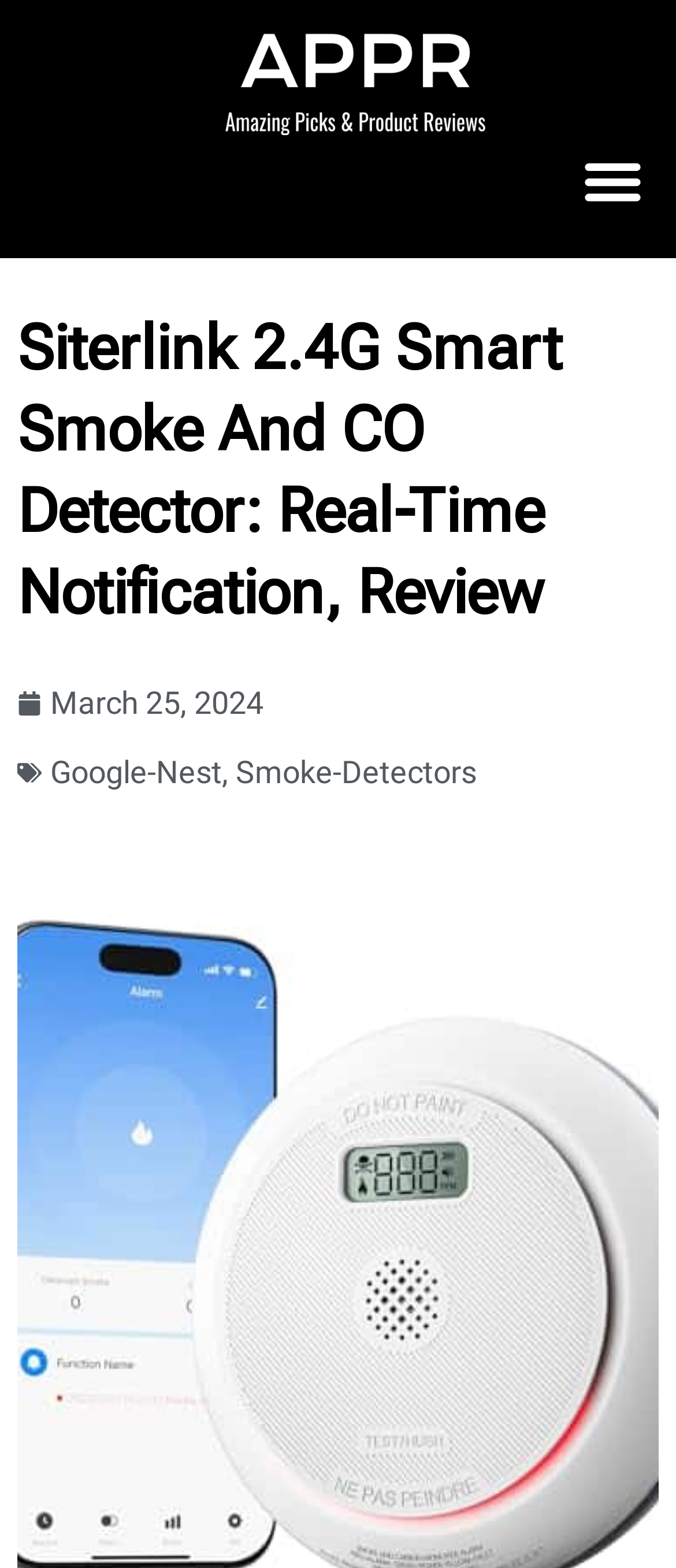Respond to the question below with a single word or phrase:
What is the name of a similar product brand?

Google-Nest